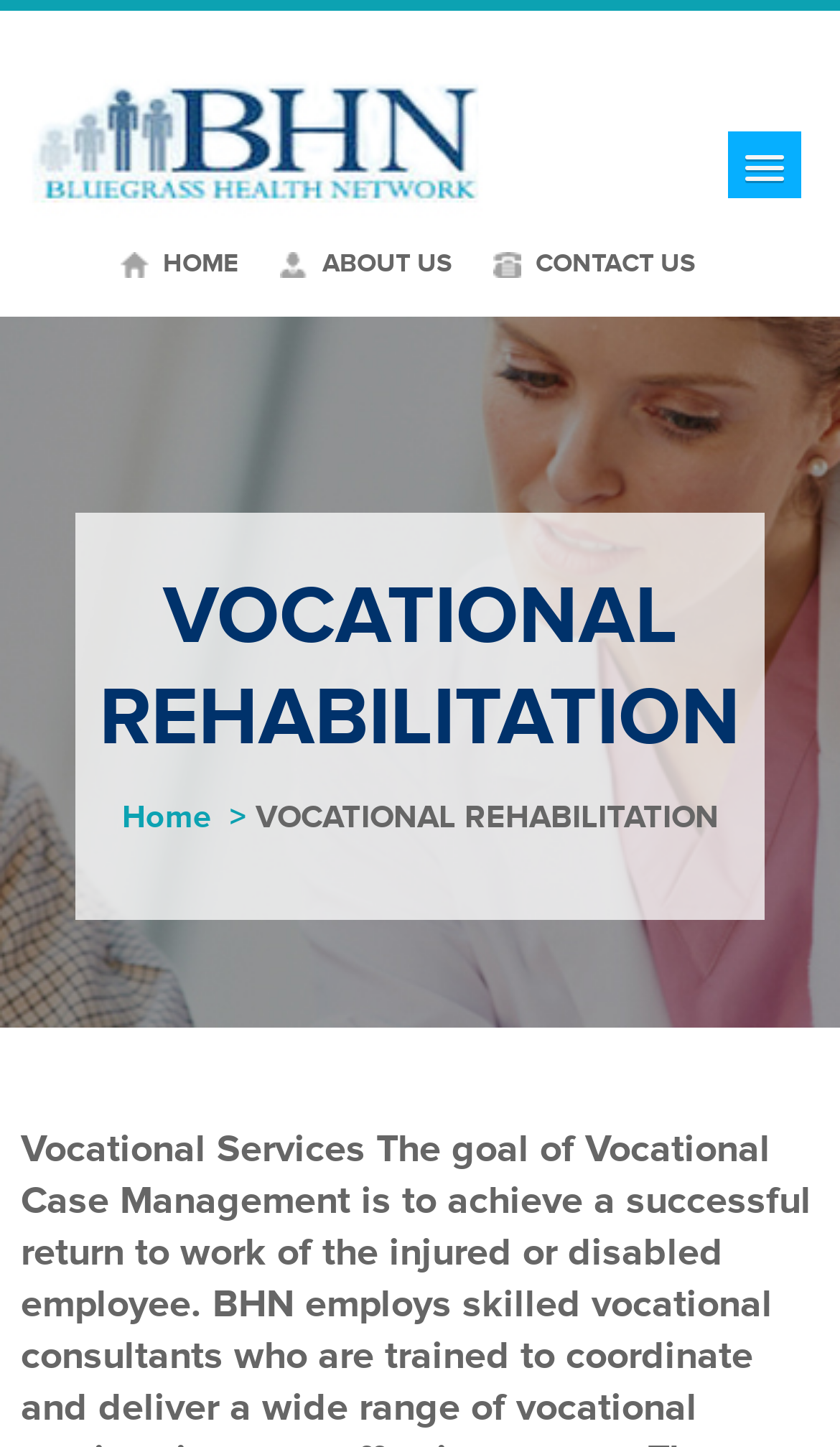Answer succinctly with a single word or phrase:
What is the text above the navigation menu?

VOCATIONAL REHABILITATION